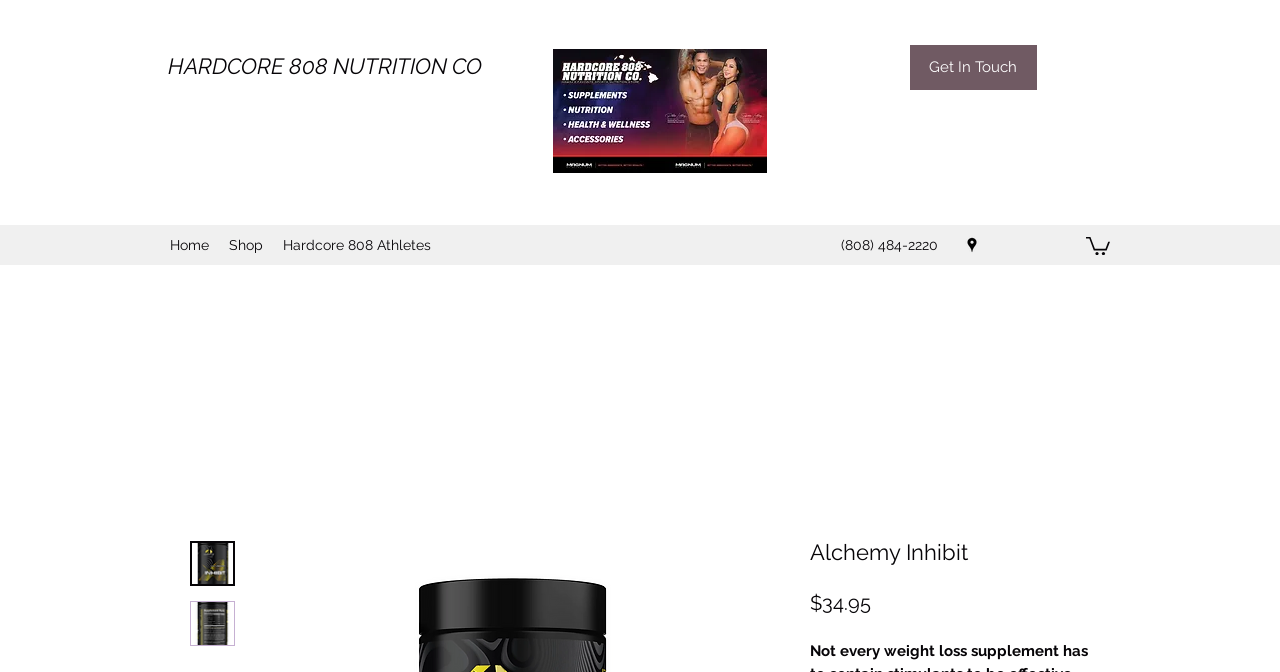What is the type of the image on the webpage?
Refer to the image and give a detailed answer to the question.

I found the image type by looking at the button elements with the bounding box coordinates [0.148, 0.805, 0.184, 0.872] and [0.148, 0.895, 0.184, 0.962], which contain the text 'Thumbnail: Alchemy Inhibit'.